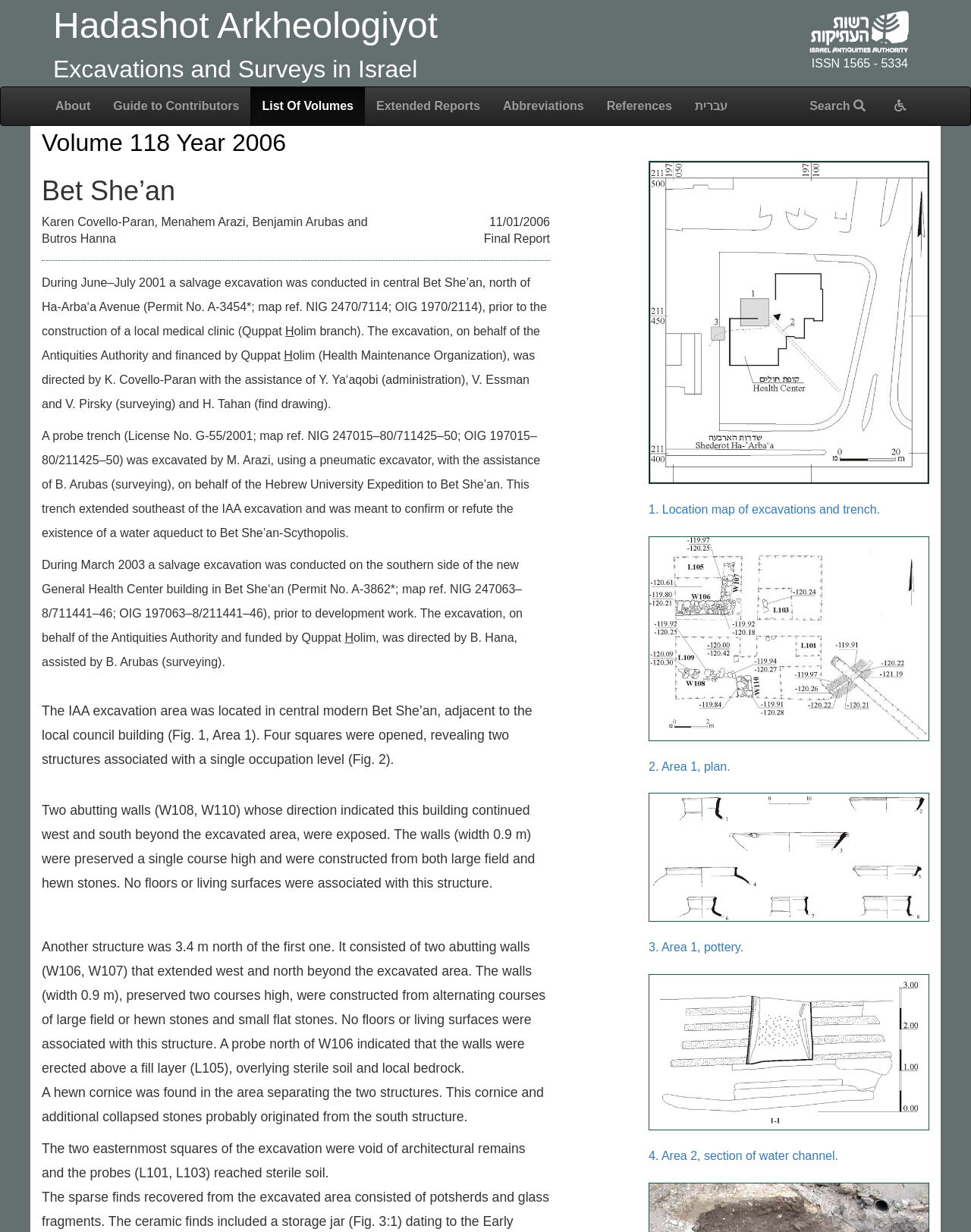From the details in the image, provide a thorough response to the question: What is the width of the walls in the first structure?

I found the answer by reading the text in the StaticText element that starts with 'Two abutting walls (W108, W110) whose direction indicated this building continued west and south beyond the excavated area...' and found the mention of 'the walls (width 0.9 m)'.